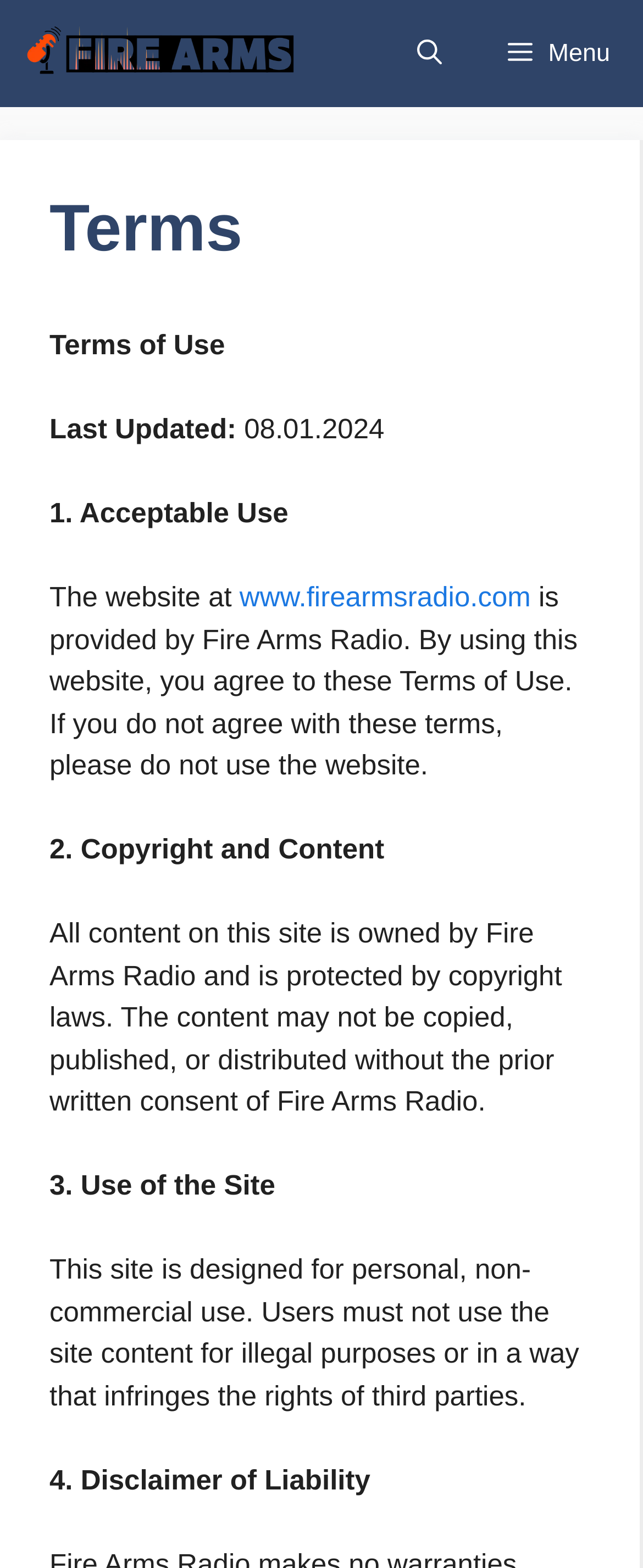Detail the various sections and features present on the webpage.

The webpage is a "Terms of Use" page, with a primary navigation menu at the top, spanning the entire width of the page. On the top-left corner, there is a link to "Tech Station" accompanied by an image. Next to it, on the top-right corner, there is a button labeled "Menu" and another button labeled "Open search".

Below the navigation menu, there is a header section with a heading that reads "Terms". Directly below the header, there is a section with the title "Terms of Use" and a "Last Updated" date of "08.01.2024". 

The main content of the page is divided into sections, each with a numbered title. The first section is "1. Acceptable Use", which describes the terms of use for the website at www.firearmsradio.com. The text explains that by using the website, users agree to these terms, and if they do not agree, they should not use the website.

Below this section, there are three more sections: "2. Copyright and Content", "3. Use of the Site", and "4. Disclaimer of Liability". Each section has a brief title and a longer descriptive text that outlines the specific terms and conditions related to the topic.